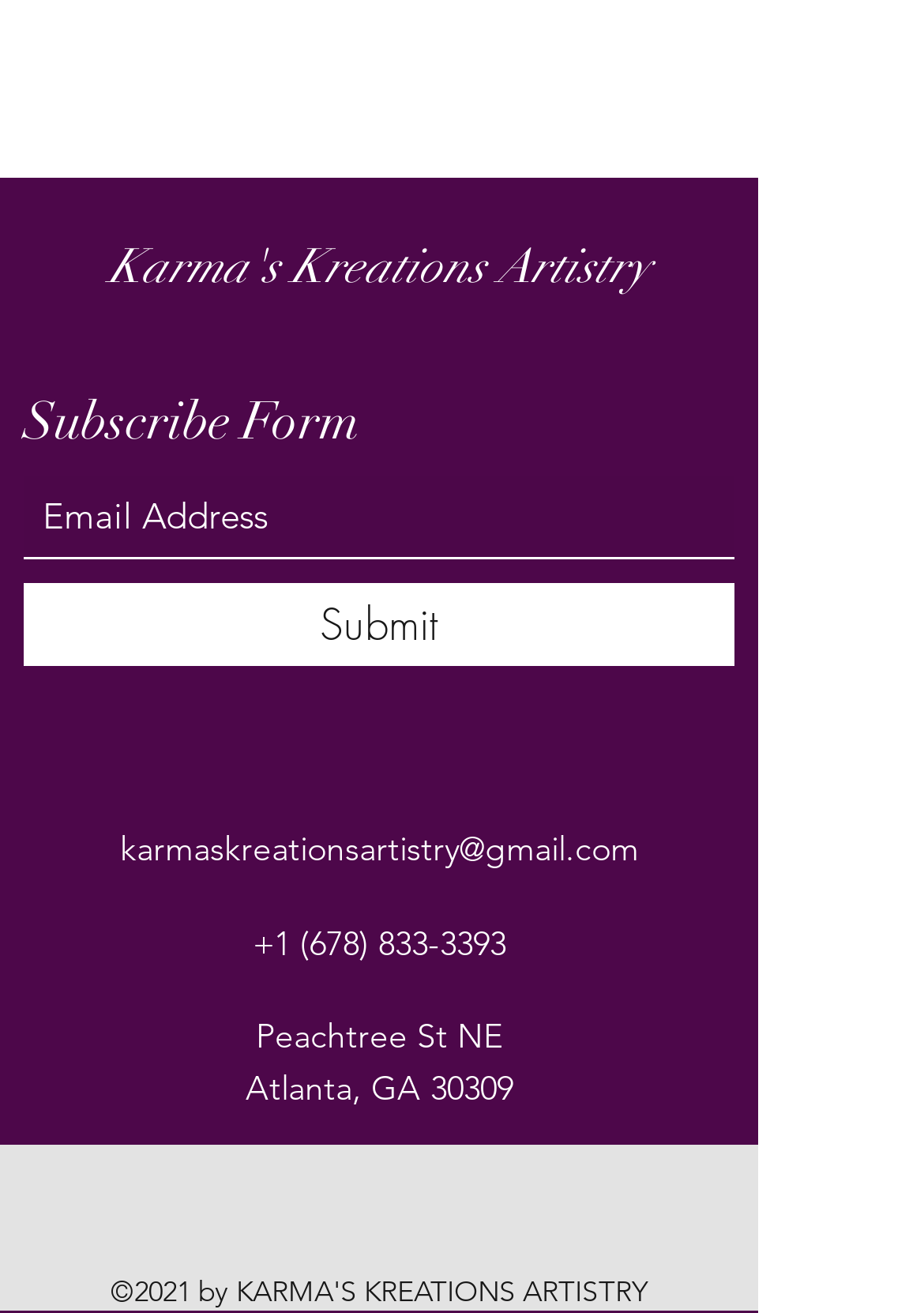Identify the bounding box coordinates for the UI element described as follows: aria-label="Twitter". Use the format (top-left x, top-left y, bottom-right x, bottom-right y) and ensure all values are floating point numbers between 0 and 1.

[0.346, 0.892, 0.397, 0.928]